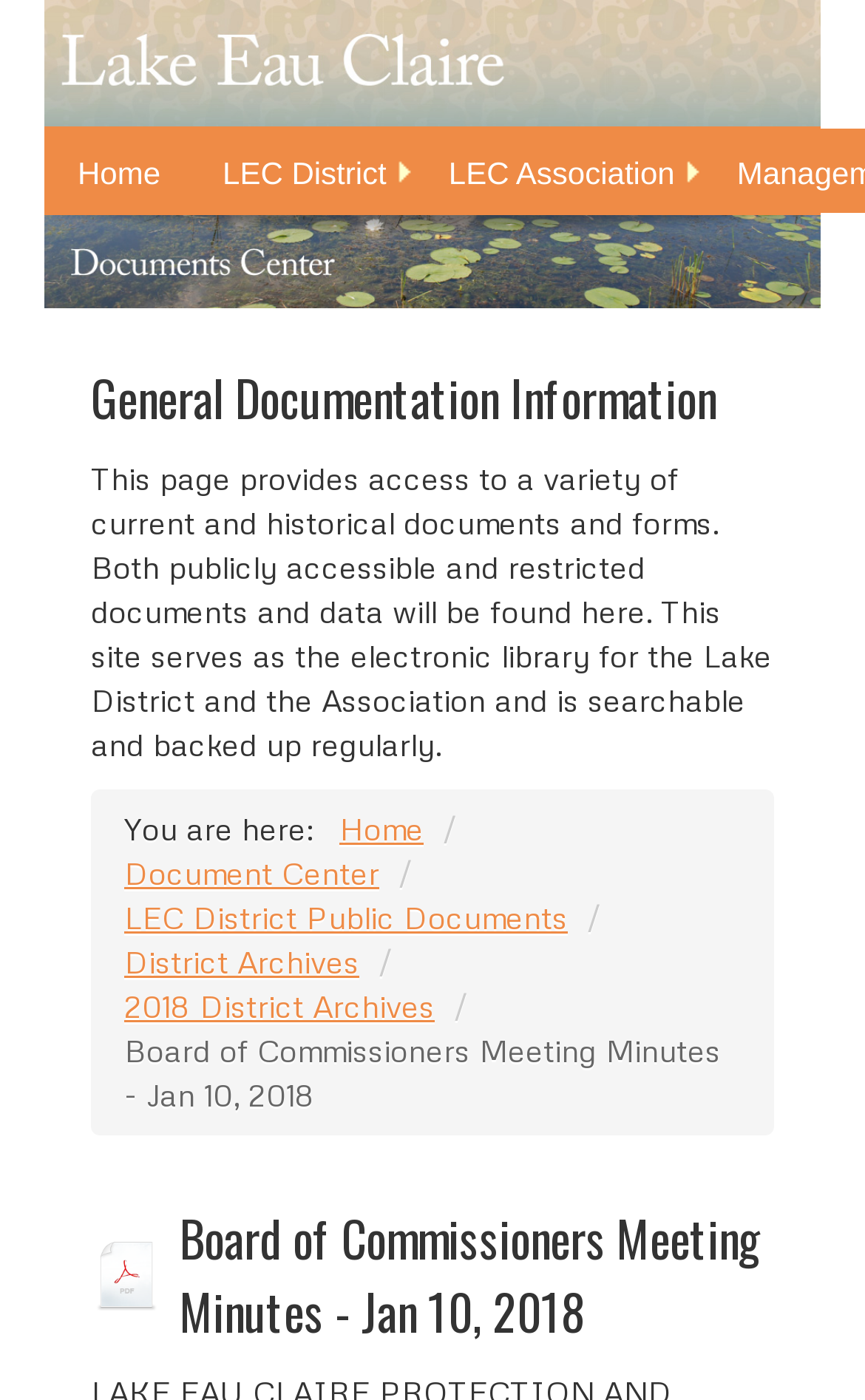Construct a comprehensive description capturing every detail on the webpage.

The webpage is about the Lake Eau Claire Association, a non-profit organization dedicated to protecting and improving the water quality and fishery of Lake Eau Claire. 

At the top left corner, there is an image with a caption "Lake Eau Clair Association. Click for home." Below this image, there are three tabs: "Home", "LEC District", and "LEC Association", which are aligned horizontally. 

Further down, there is another image labeled "lake eau claire document center". Below this image, there is a heading "General Documentation Information" followed by a paragraph of text explaining that this page provides access to various documents and forms, both publicly accessible and restricted. 

To the right of the paragraph, there is a navigation section with breadcrumbs, showing the current location of the user. The breadcrumbs display the path "Home > Document Center > LEC District Public Documents > District Archives > 2018 District Archives > Board of Commissioners Meeting Minutes - Jan 10, 2018". 

Below the navigation section, there is a heading "Board of Commissioners Meeting Minutes - Jan 10, 2018" followed by an image.